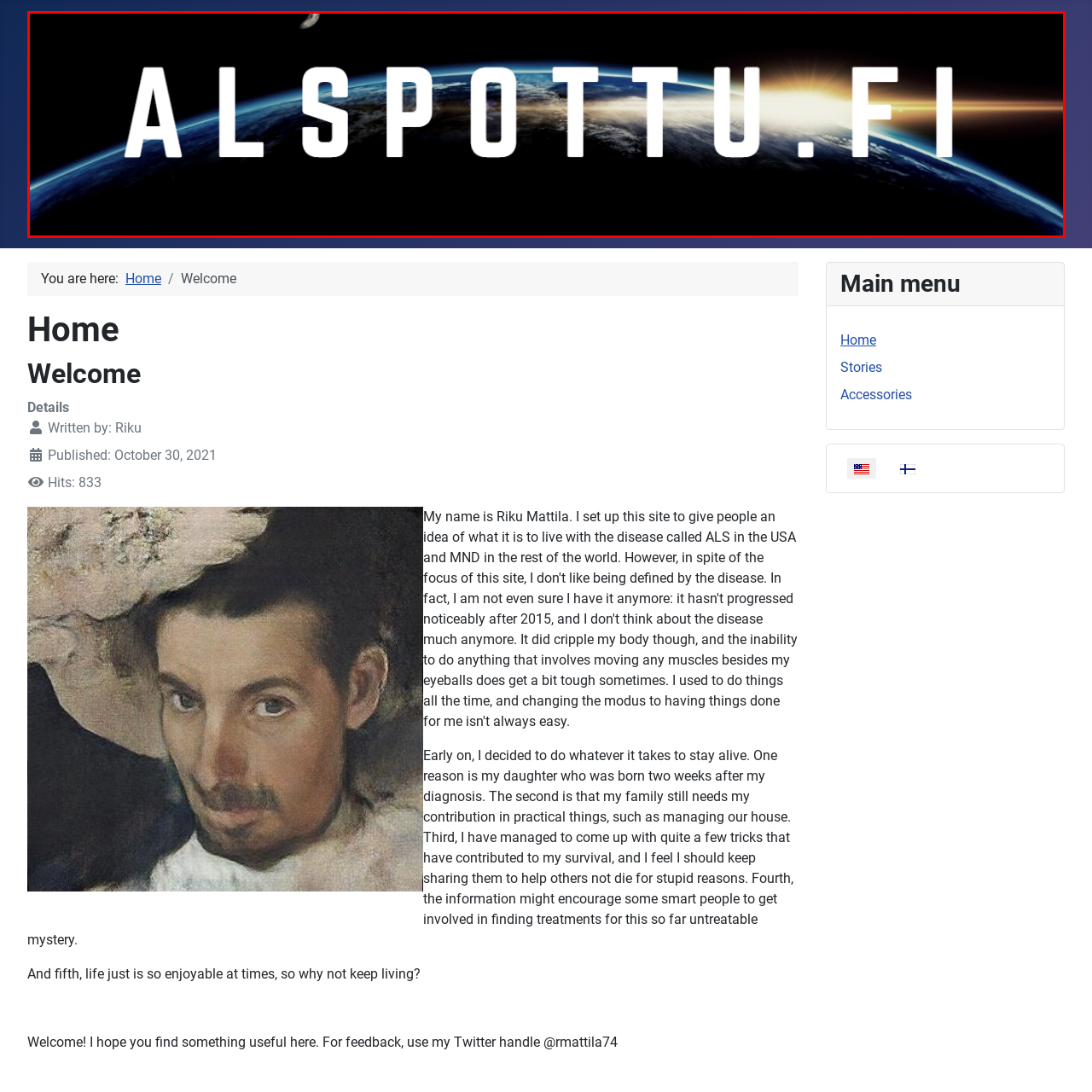What is the style of the typeface used for the text 'ALSPOTTU.FI'?
View the image encased in the red bounding box and respond with a detailed answer informed by the visual information.

The caption describes the text 'ALSPOTTU.FI' as being styled in a 'bold, modern typeface', indicating that the style of the typeface used is bold and modern.